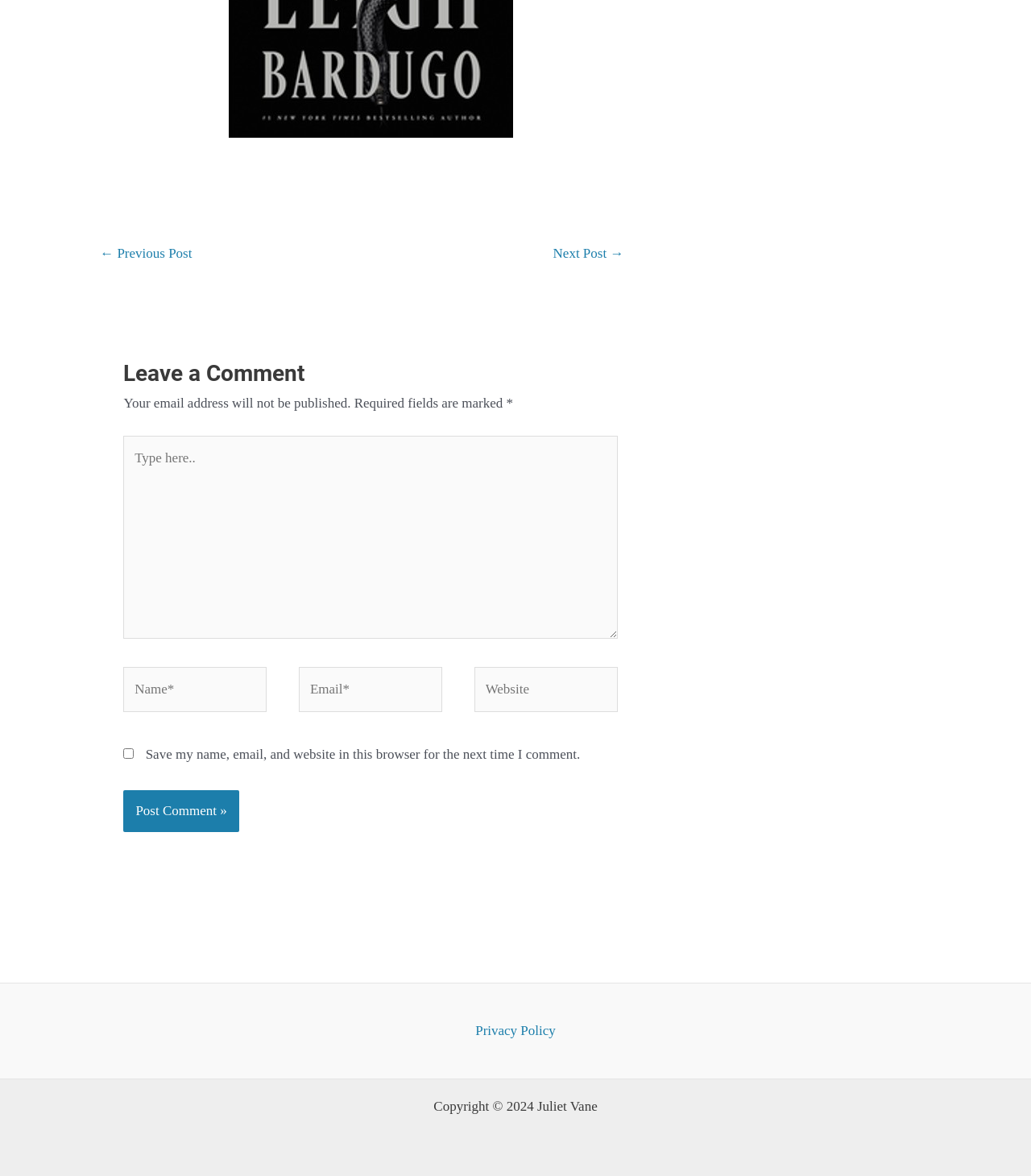Please specify the bounding box coordinates of the clickable region to carry out the following instruction: "Type a message". The coordinates should be four float numbers between 0 and 1, in the format [left, top, right, bottom].

[0.12, 0.37, 0.599, 0.543]